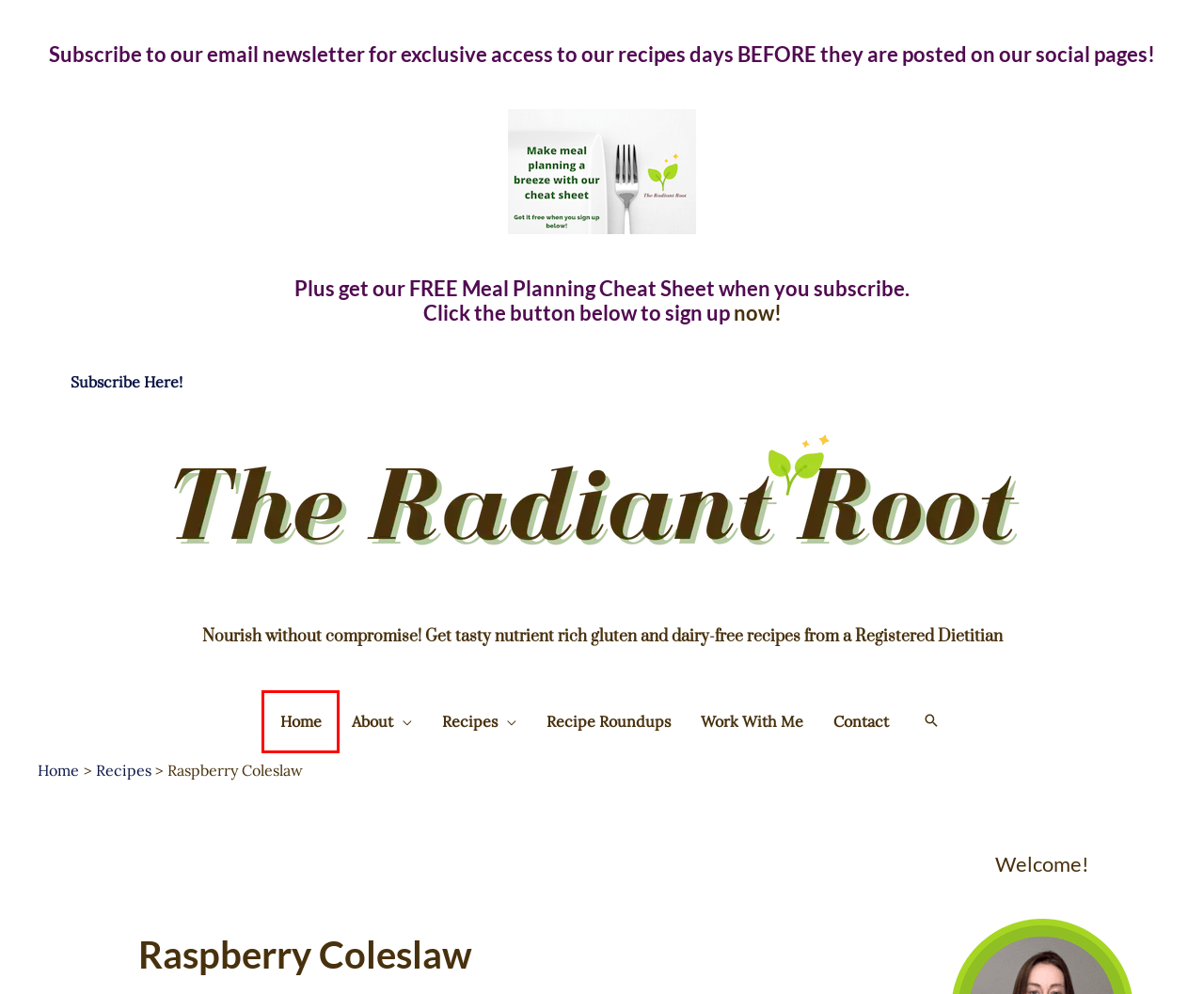You are provided with a screenshot of a webpage where a red rectangle bounding box surrounds an element. Choose the description that best matches the new webpage after clicking the element in the red bounding box. Here are the choices:
A. About The Radiant Root - The Radiant Root
B. Recipes - The Radiant Root
C. Contact - The Radiant Root
D. Recipe Roundups - The Radiant Root
E. The Radiant Root
F. Cashew Cream Recipe - The Radiant Root
G. Services - The Radiant Root
H. Photo and Recipe Sharing Policy - The Radiant Root

E